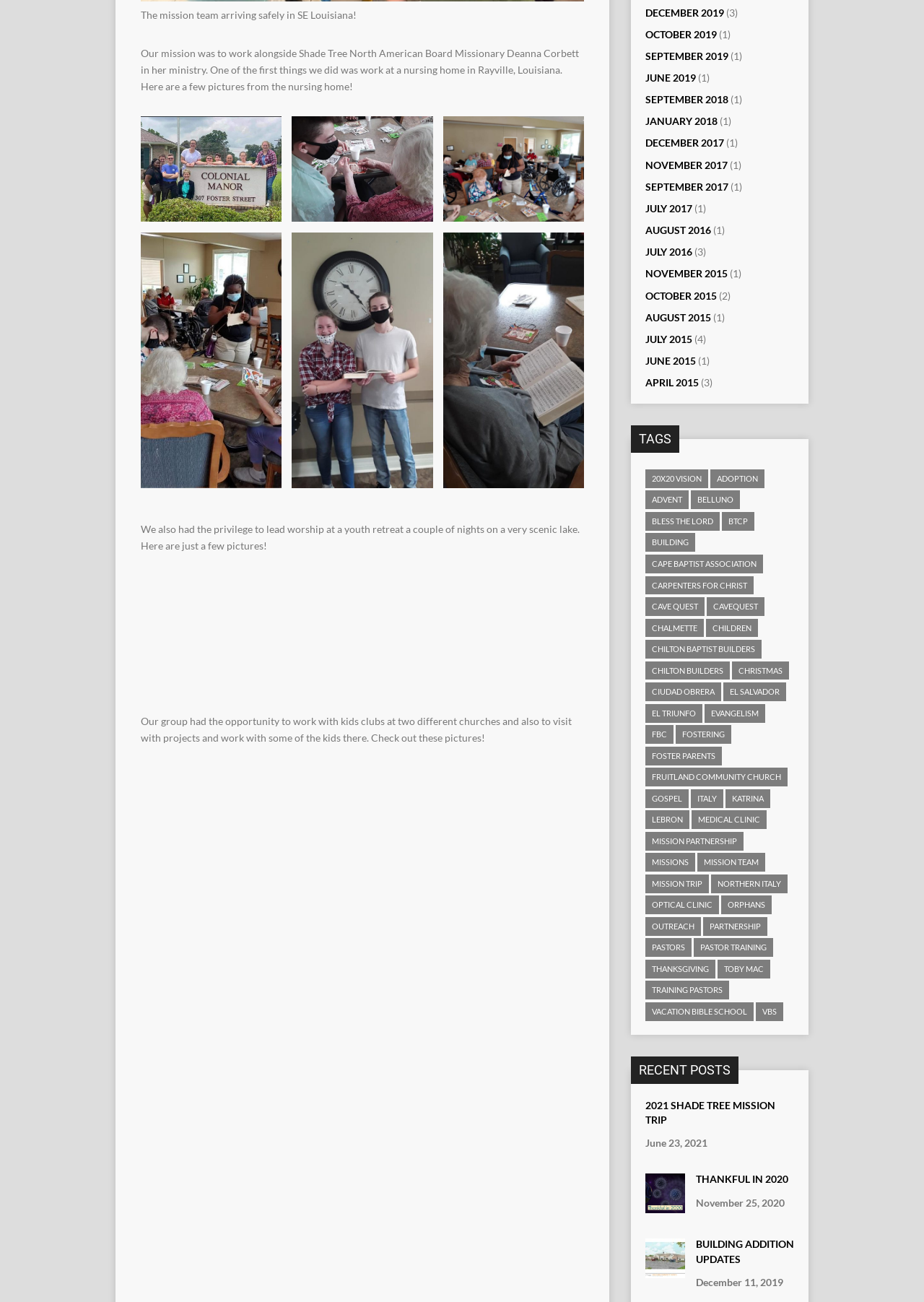Determine the bounding box coordinates in the format (top-left x, top-left y, bottom-right x, bottom-right y). Ensure all values are floating point numbers between 0 and 1. Identify the bounding box of the UI element described by: 2021 Shade Tree Mission Trip

[0.698, 0.844, 0.839, 0.865]